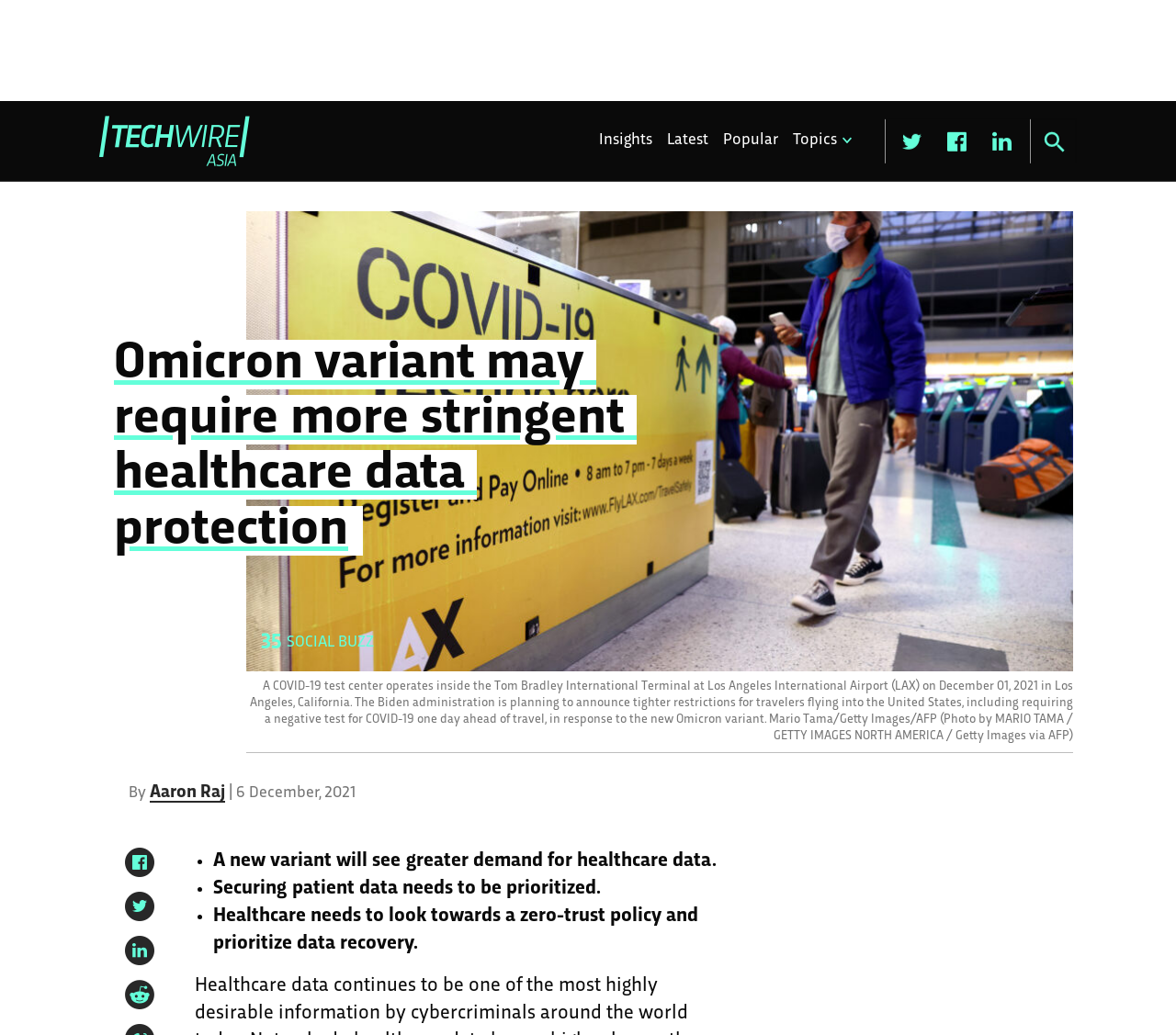Extract the bounding box coordinates for the HTML element that matches this description: "Aaron Raj". The coordinates should be four float numbers between 0 and 1, i.e., [left, top, right, bottom].

[0.127, 0.758, 0.191, 0.774]